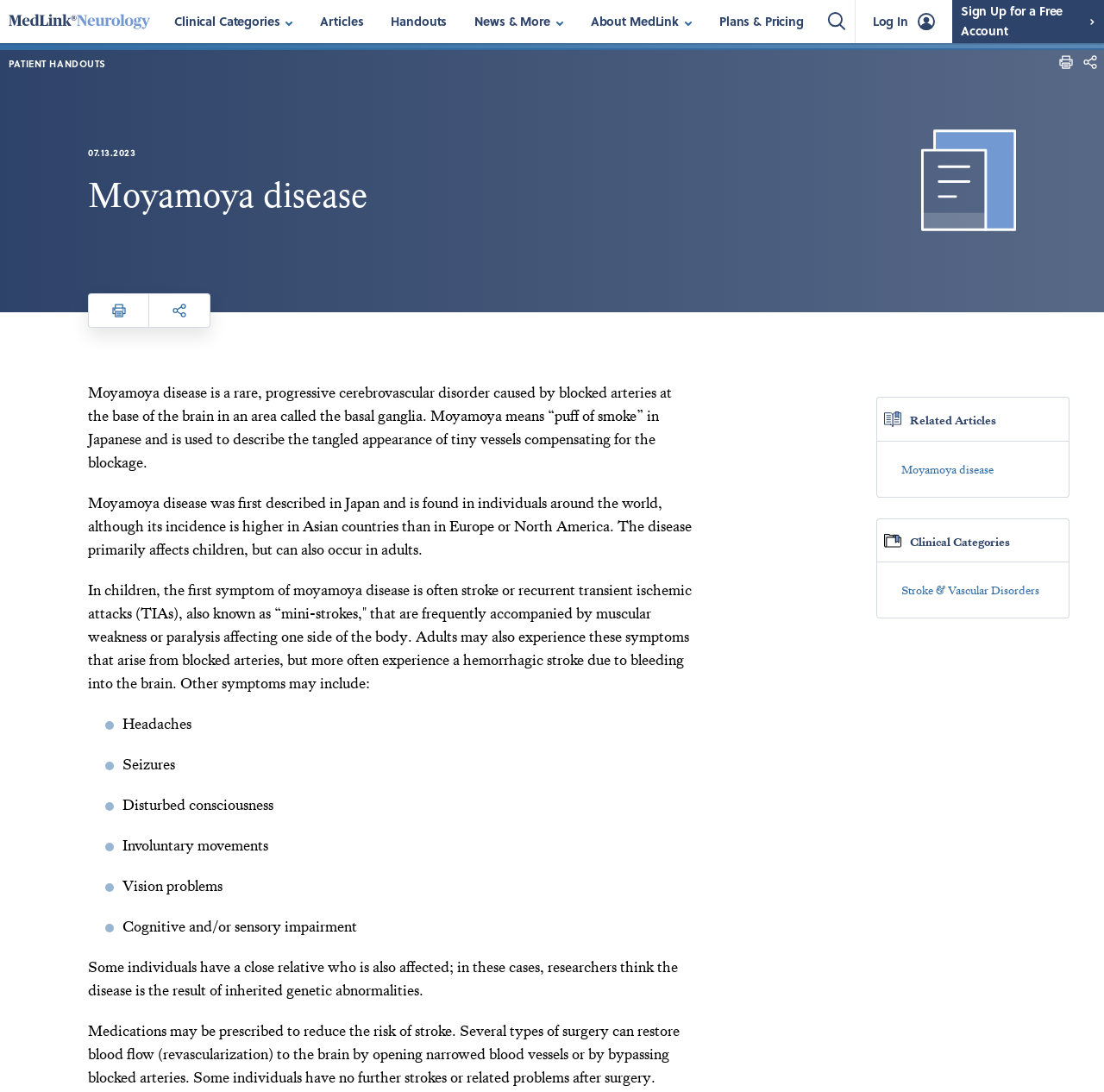Answer the following query with a single word or phrase:
What is the location of the blocked arteries in Moyamoya disease?

Base of the brain